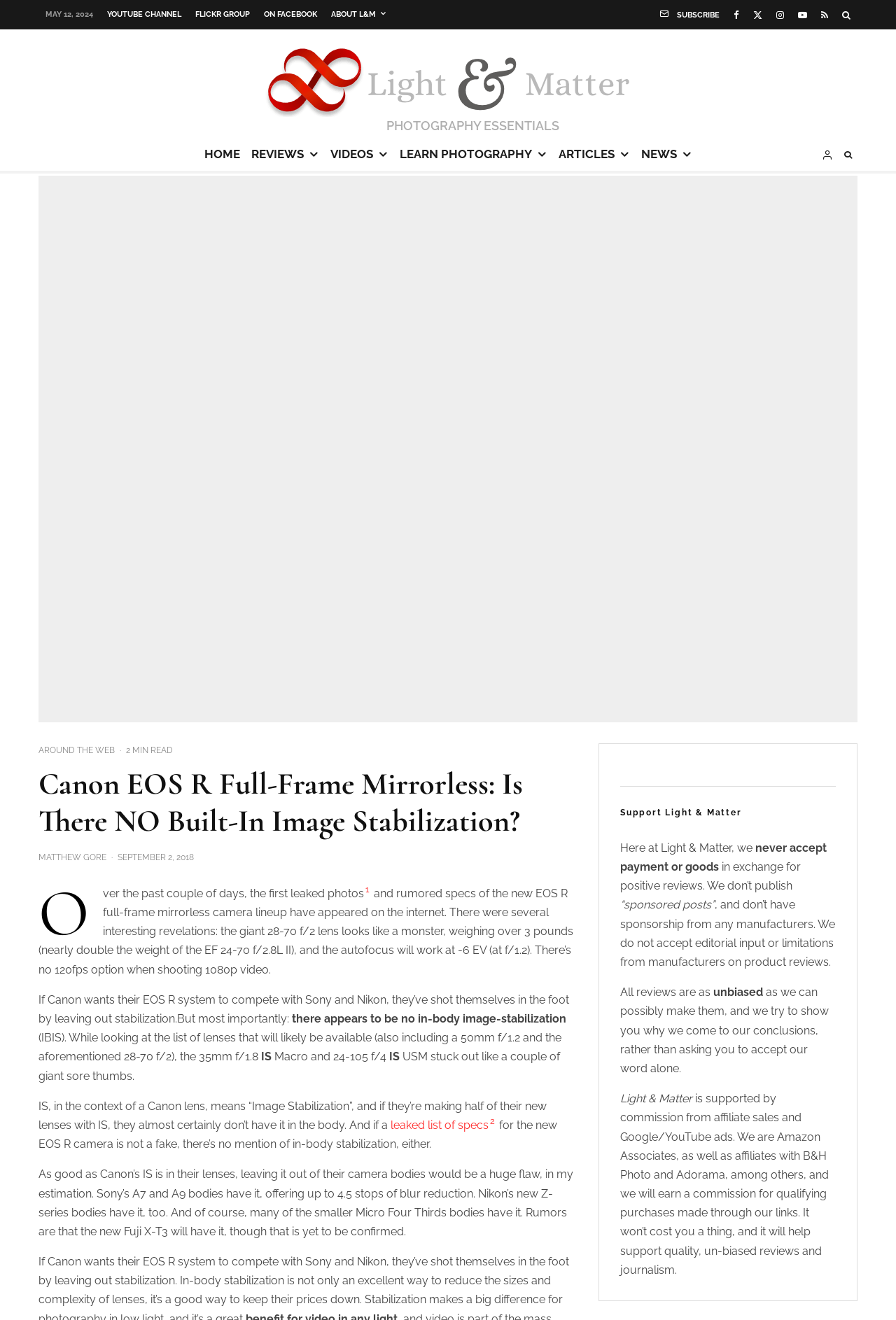Please locate the bounding box coordinates for the element that should be clicked to achieve the following instruction: "Subscribe to the newsletter". Ensure the coordinates are given as four float numbers between 0 and 1, i.e., [left, top, right, bottom].

[0.728, 0.0, 0.811, 0.022]